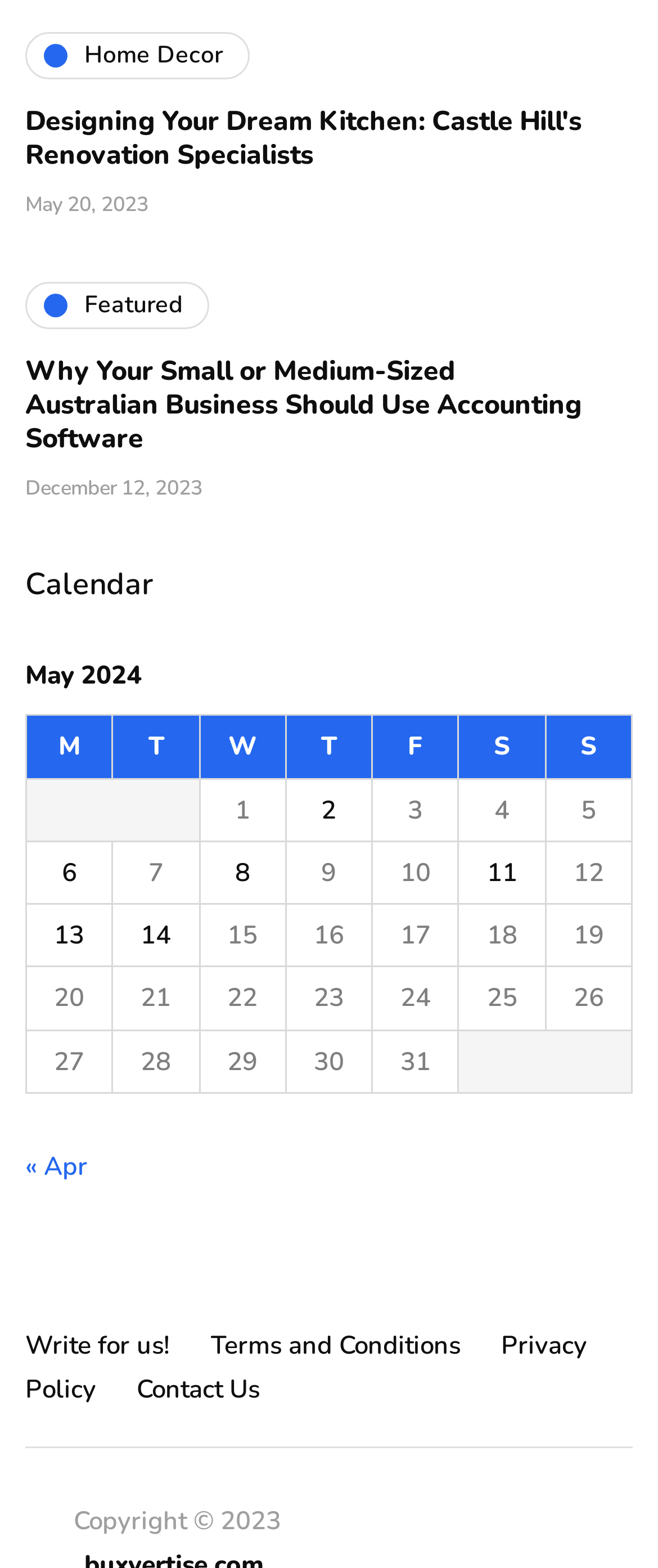Answer the question using only a single word or phrase: 
What is the date of the second article?

December 12, 2023